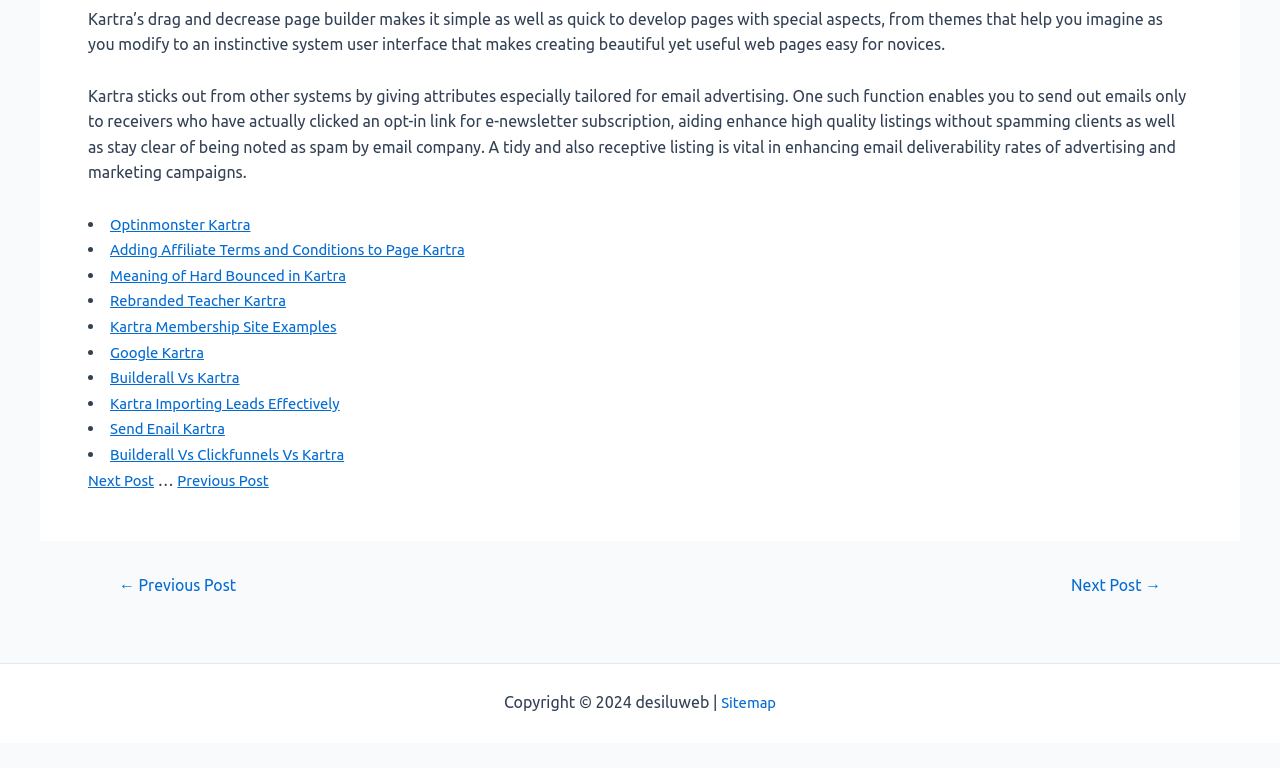Based on the element description "Sitemap", predict the bounding box coordinates of the UI element.

[0.562, 0.903, 0.608, 0.926]